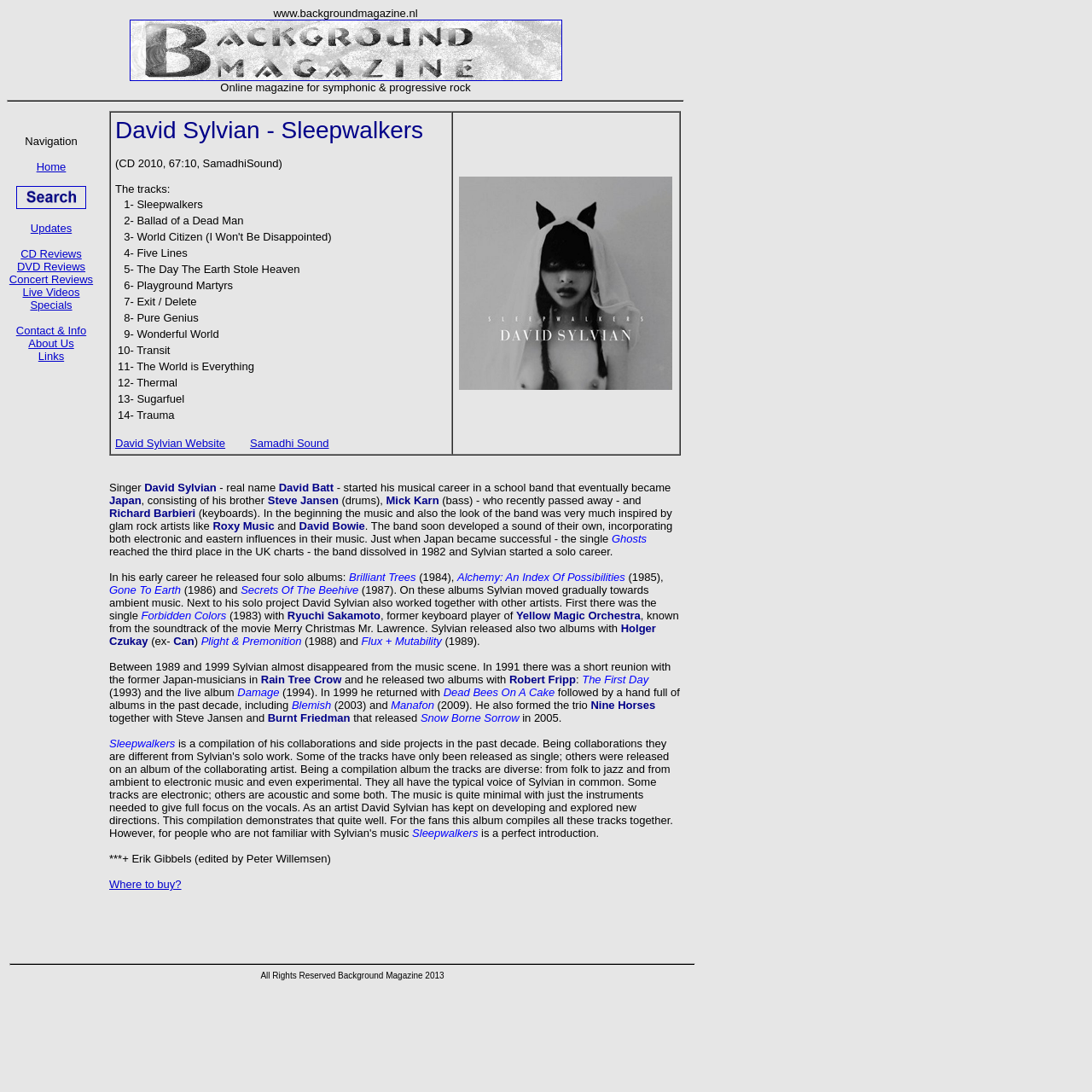Using the webpage screenshot, locate the HTML element that fits the following description and provide its bounding box: "Where to buy?".

[0.1, 0.804, 0.166, 0.816]